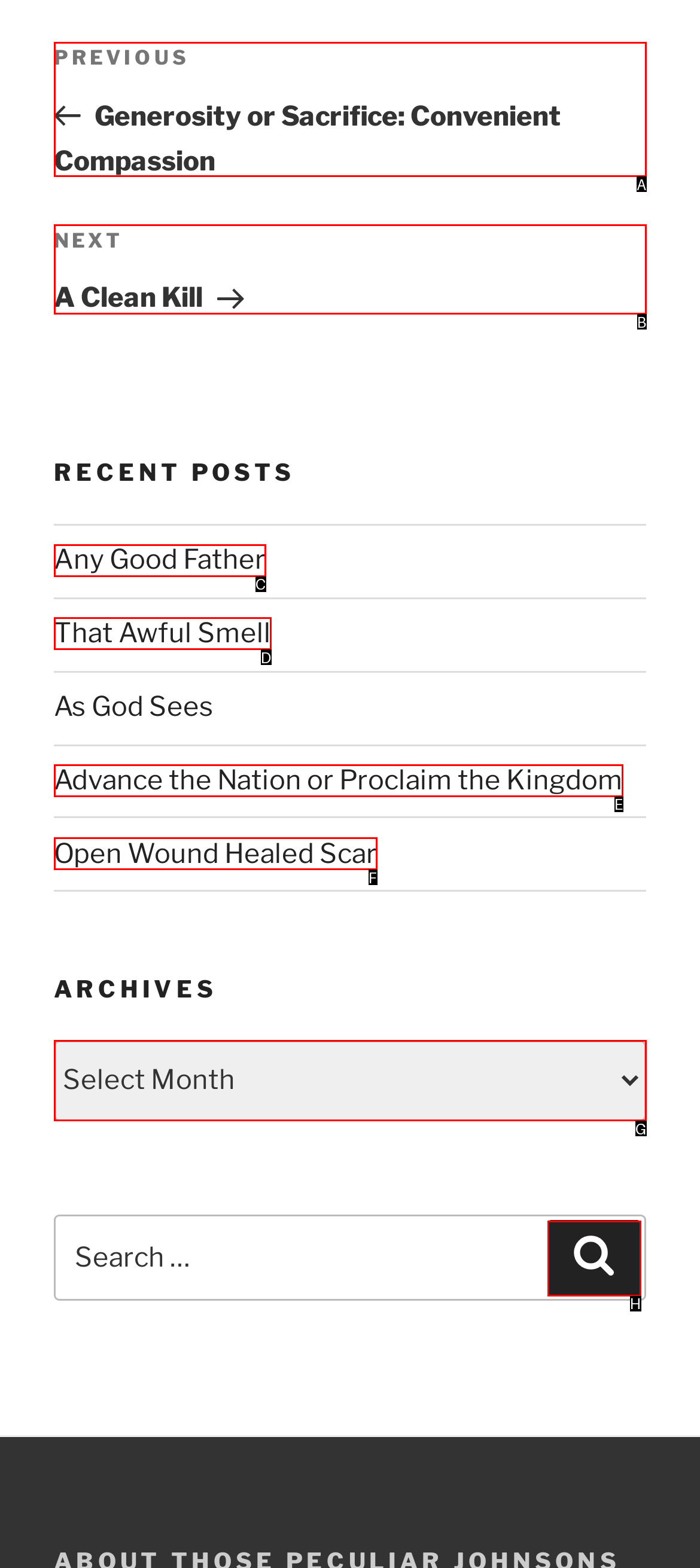Identify the HTML element that corresponds to the description: Search
Provide the letter of the matching option from the given choices directly.

H